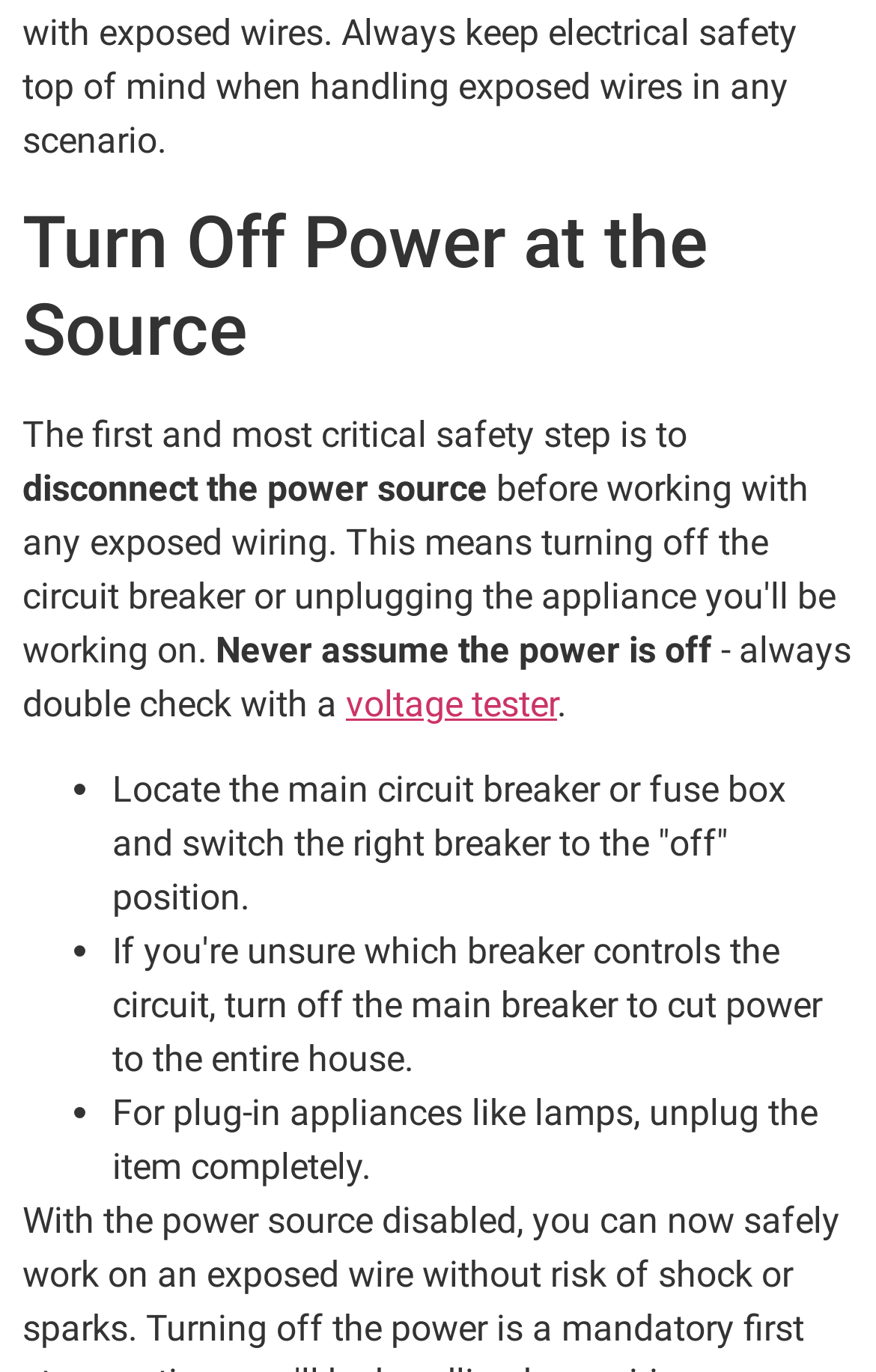Using a single word or phrase, answer the following question: 
What to do with plug-in appliances?

Unplug the item completely